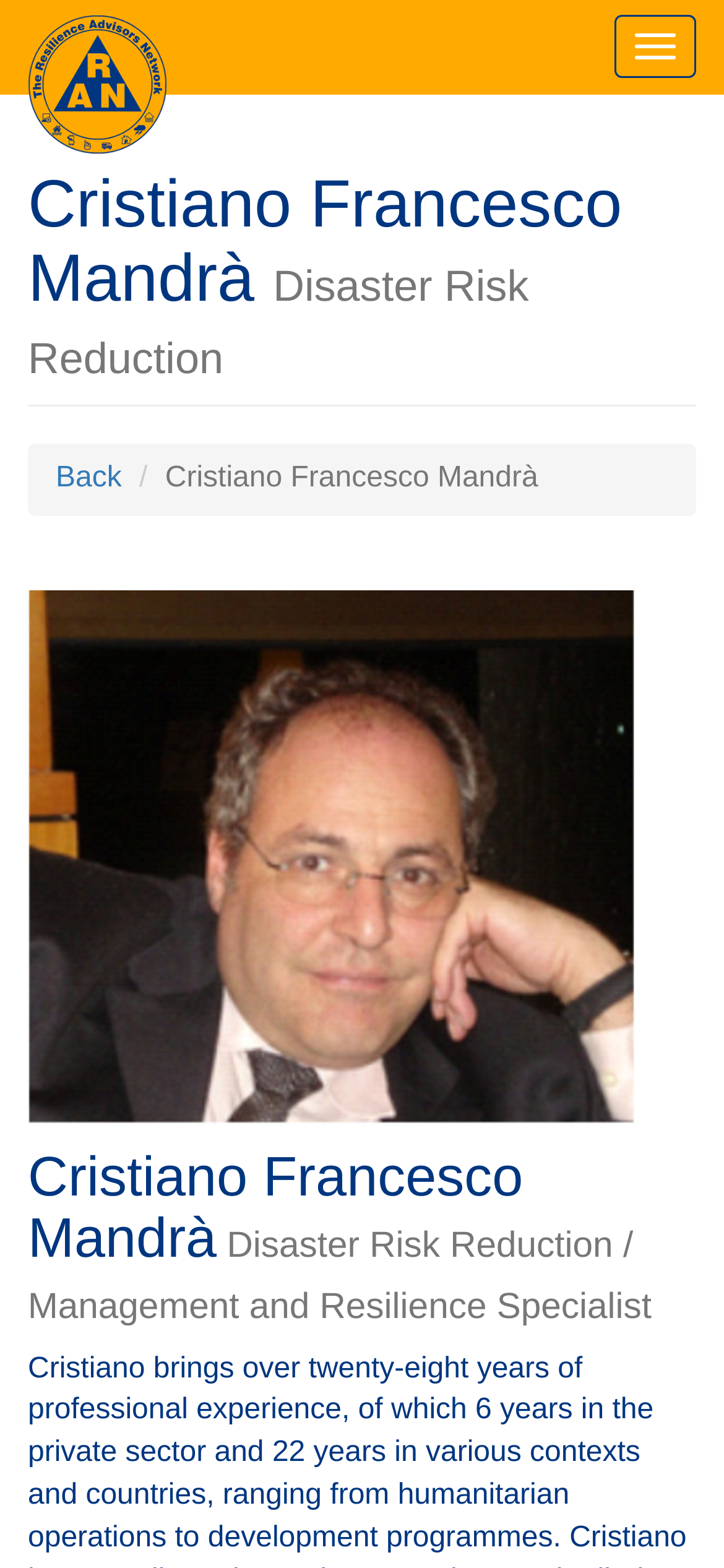Explain the features and main sections of the webpage comprehensively.

The webpage is about Cristiano Francesco Mandrà, a Disaster Risk Reduction and Management and Resilience Specialist, who is working with the Resilience Advisors Network. 

At the top right corner, there is a button labeled "Toggle navigation". On the top left corner, there is a link to the "Home" page, accompanied by a small image. 

Below the "Home" link, there is a heading that reads "Cristiano Francesco Mandrà Disaster Risk Reduction". 

Further down, there is a link labeled "Back" positioned slightly to the right of the center. 

The main content of the page is a heading that provides a detailed description of Cristiano Francesco Mandrà's profession, stating that he is a "Disaster Risk Reduction / Management and Resilience Specialist". This heading is accompanied by a large image of Cristiano Francesco Mandrà, which takes up most of the page's width.